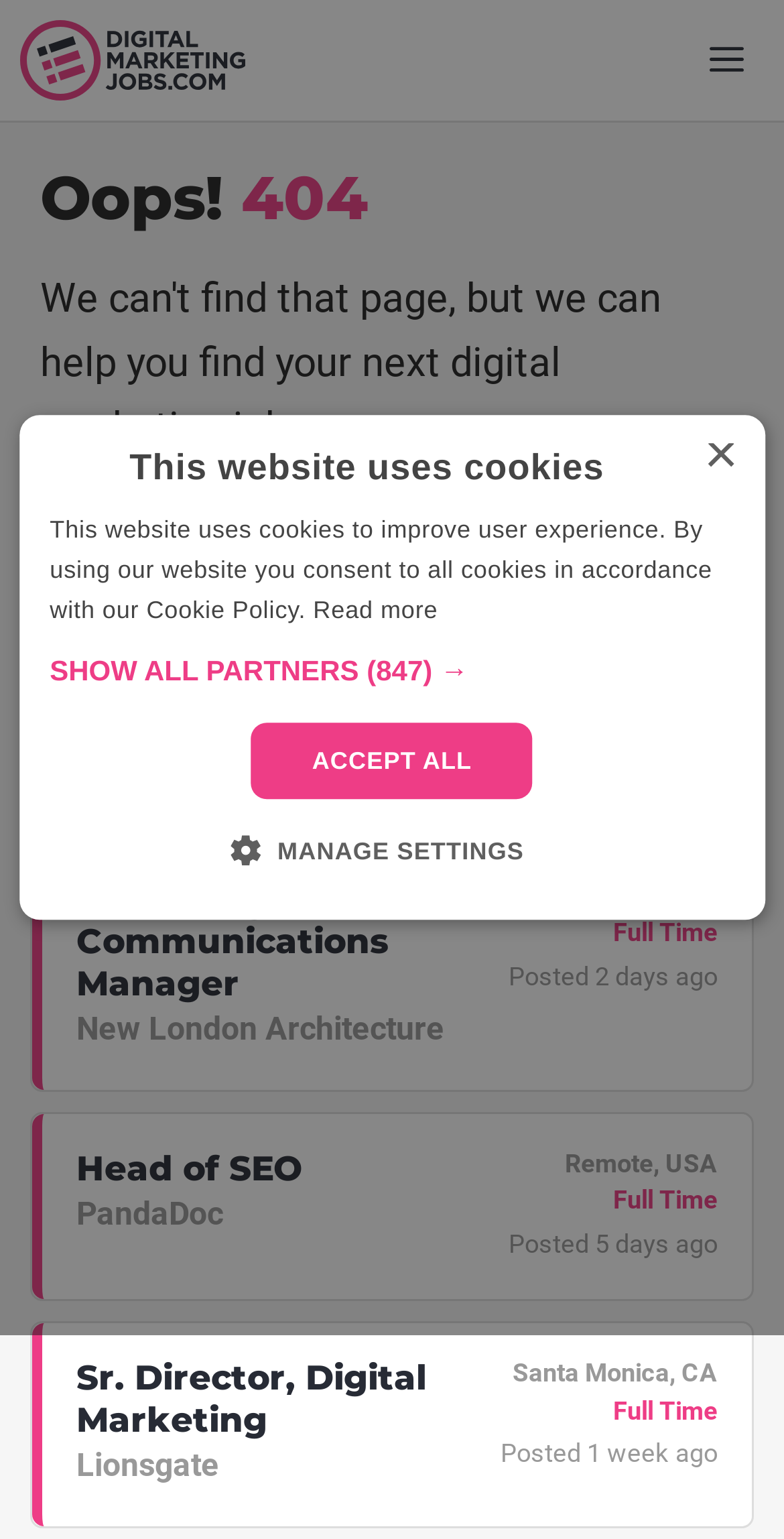Determine the bounding box for the HTML element described here: "Menu". The coordinates should be given as [left, top, right, bottom] with each number being a float between 0 and 1.

[0.867, 0.0, 1.0, 0.078]